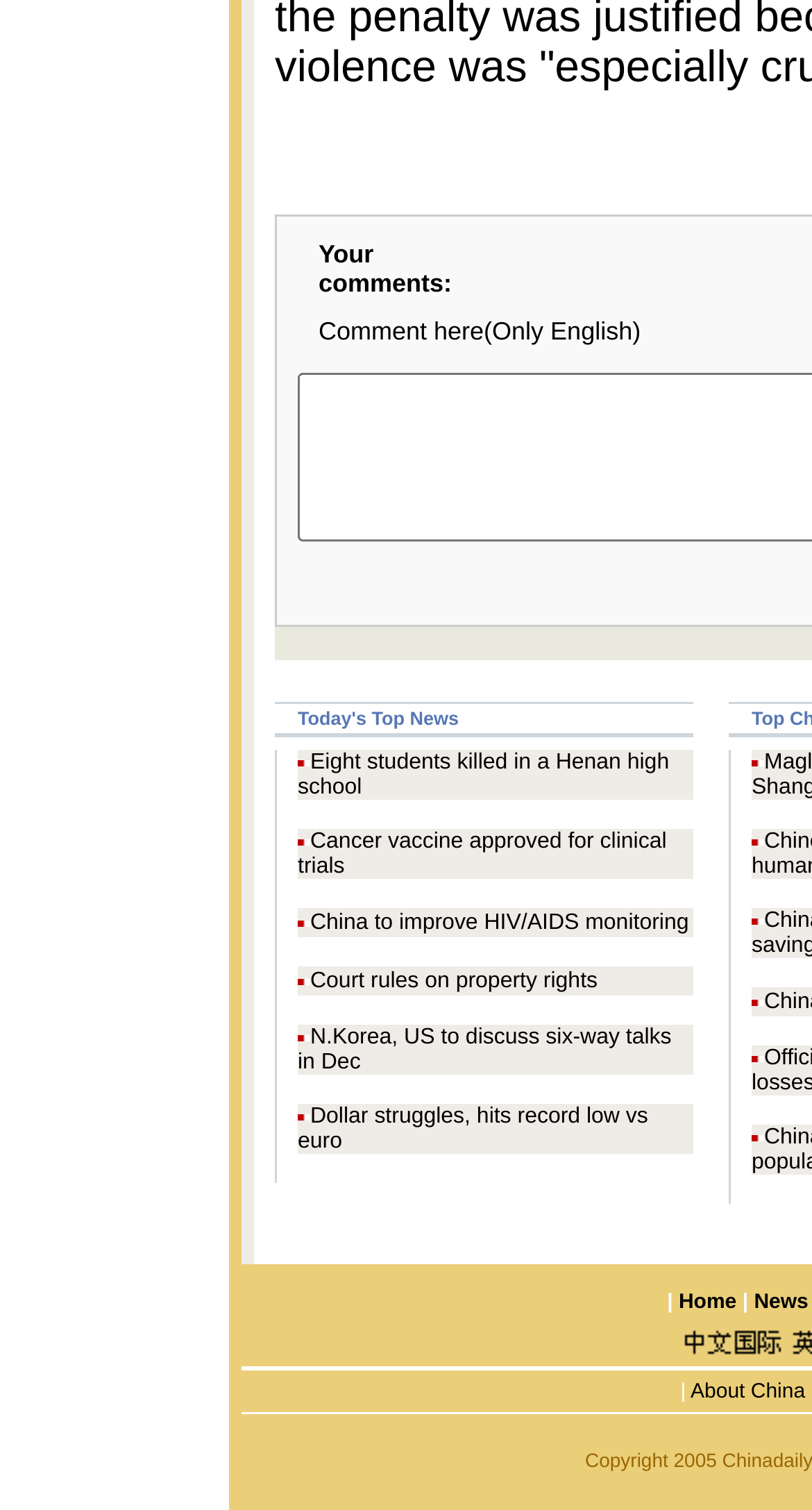How many news articles are displayed?
Using the image, provide a detailed and thorough answer to the question.

I counted the number of news article titles displayed on the webpage, and there are 5 of them.